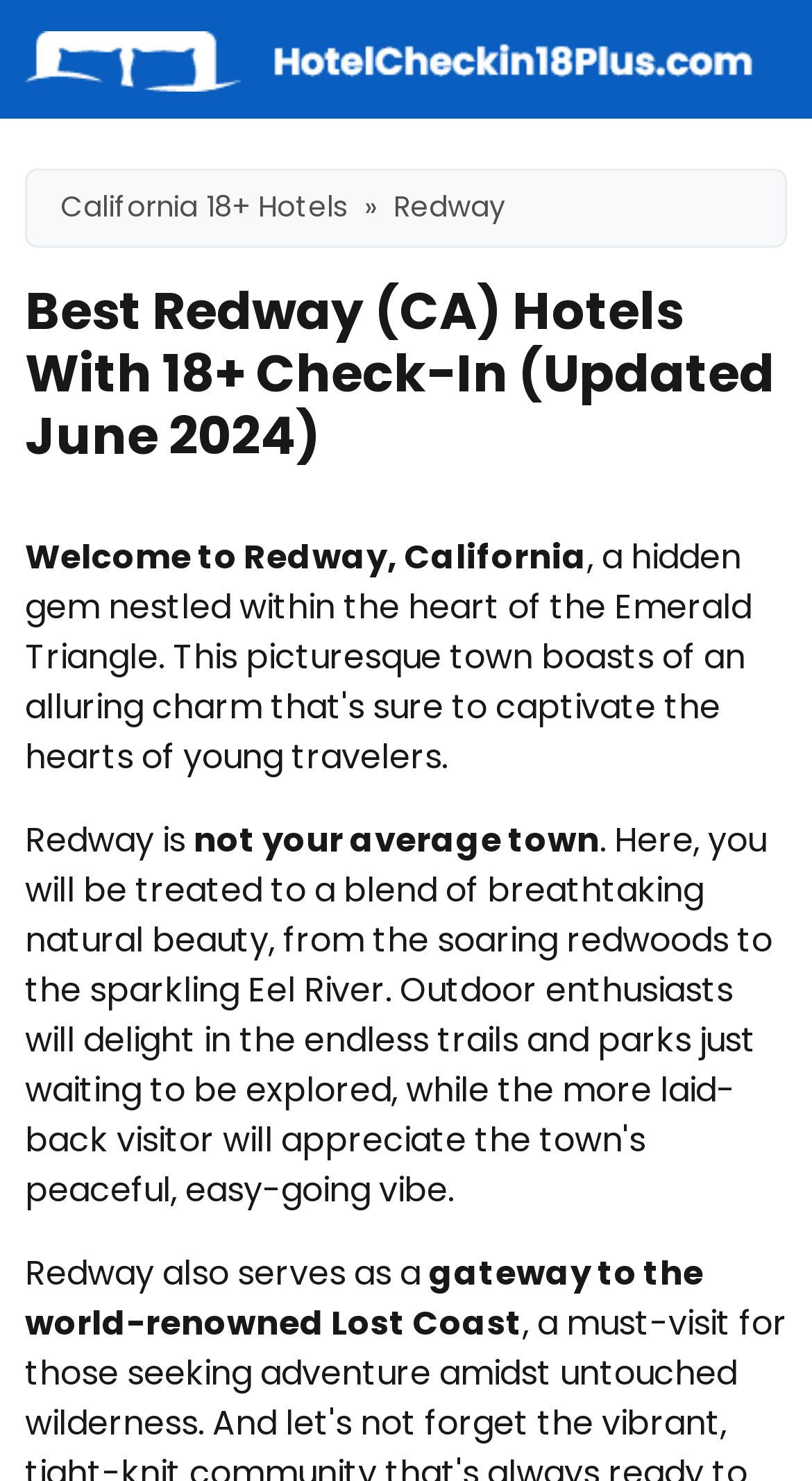Identify the bounding box coordinates for the UI element described as follows: "California 18+ Hotels". Ensure the coordinates are four float numbers between 0 and 1, formatted as [left, top, right, bottom].

[0.074, 0.126, 0.428, 0.153]